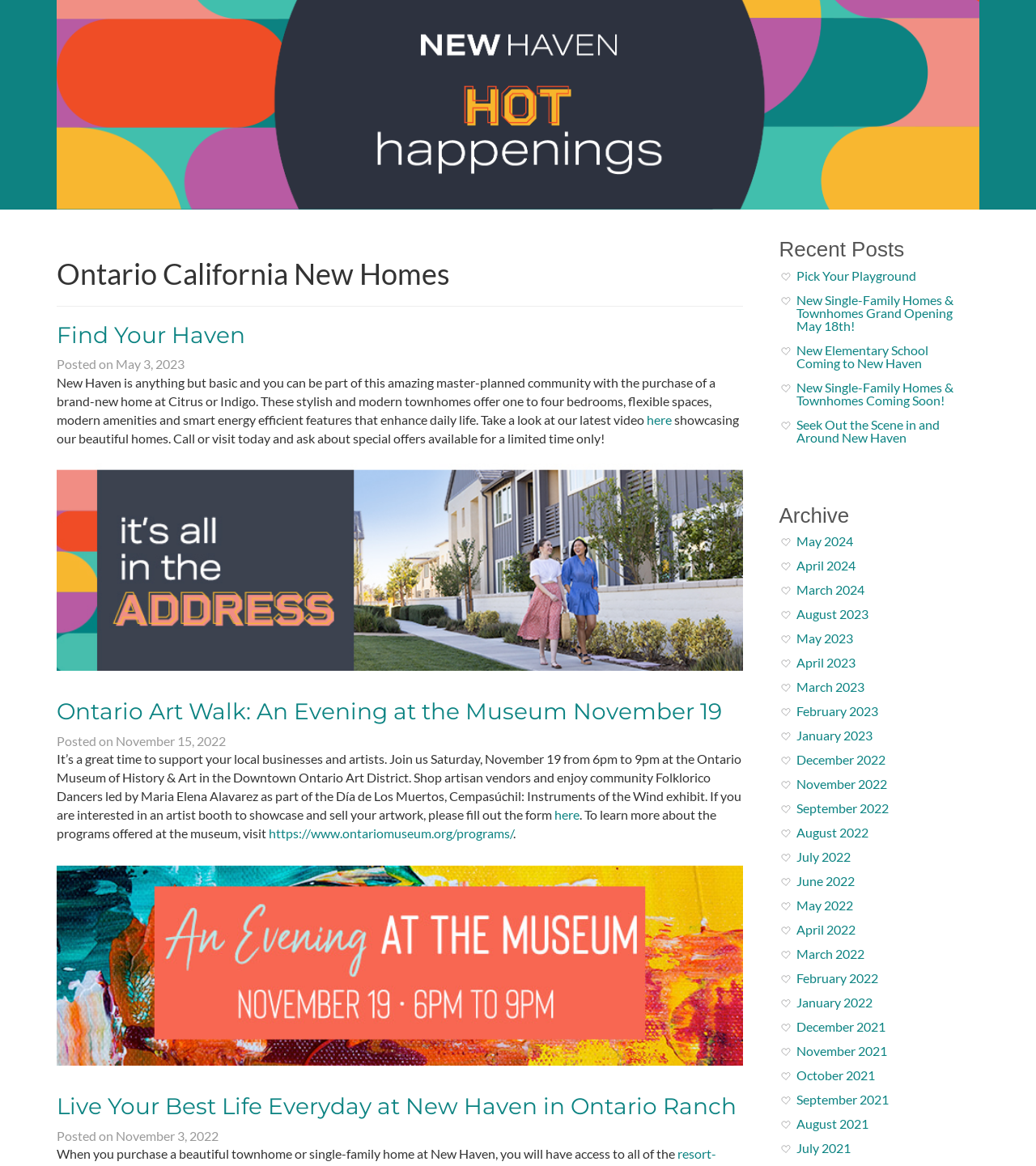Can you specify the bounding box coordinates of the area that needs to be clicked to fulfill the following instruction: "Click on the 'Find Your Haven' link"?

[0.055, 0.275, 0.237, 0.299]